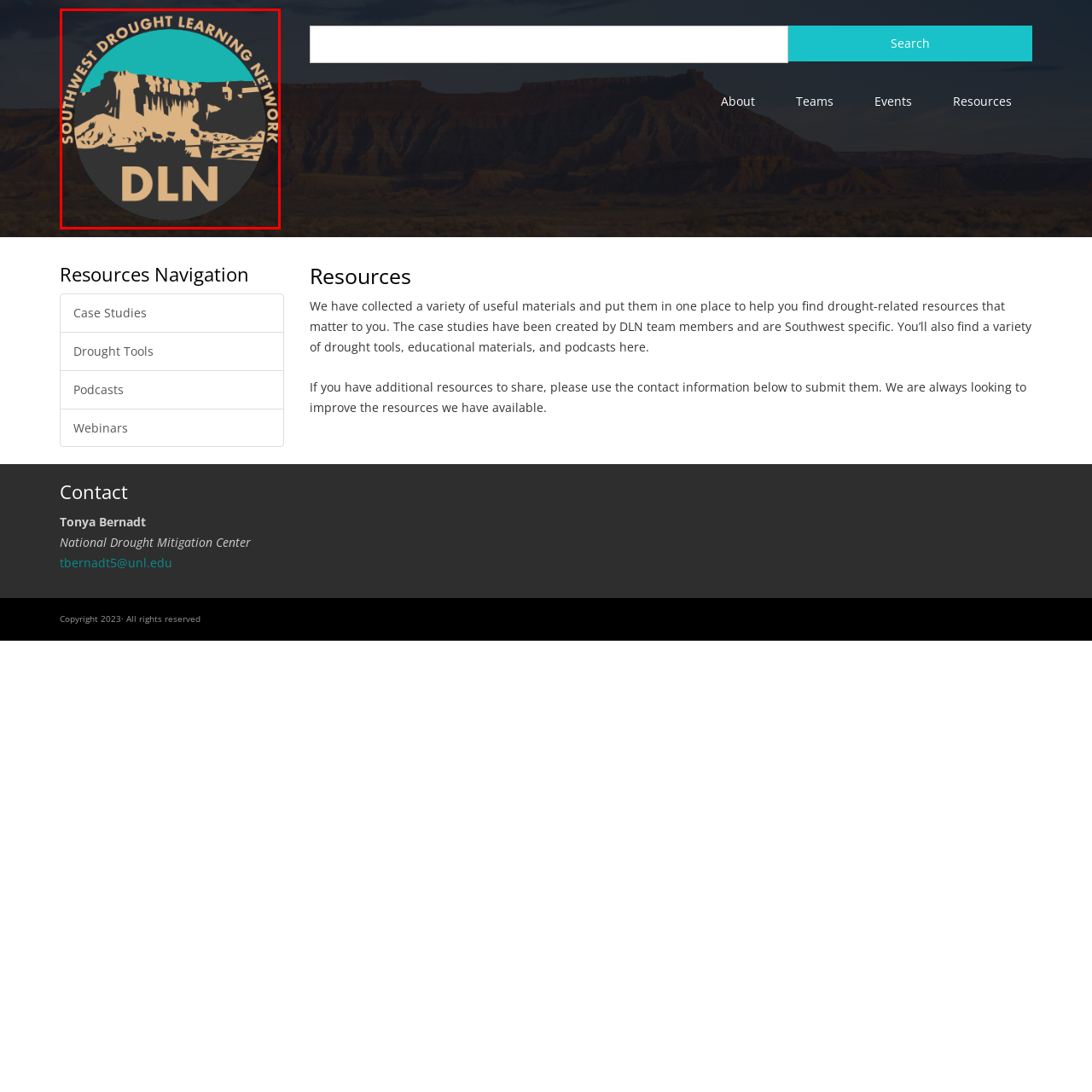Direct your attention to the image within the red bounding box and respond with a detailed answer to the following question, using the image as your reference: What is depicted in the central graphic of the logo?

The caption states that the central graphic of the logo depicts a 'stylized representation of the Southwest's iconic geological formations, showcasing cliffs and a desert scenery', which emphasizes the organization's focus on drought-related issues in the region.